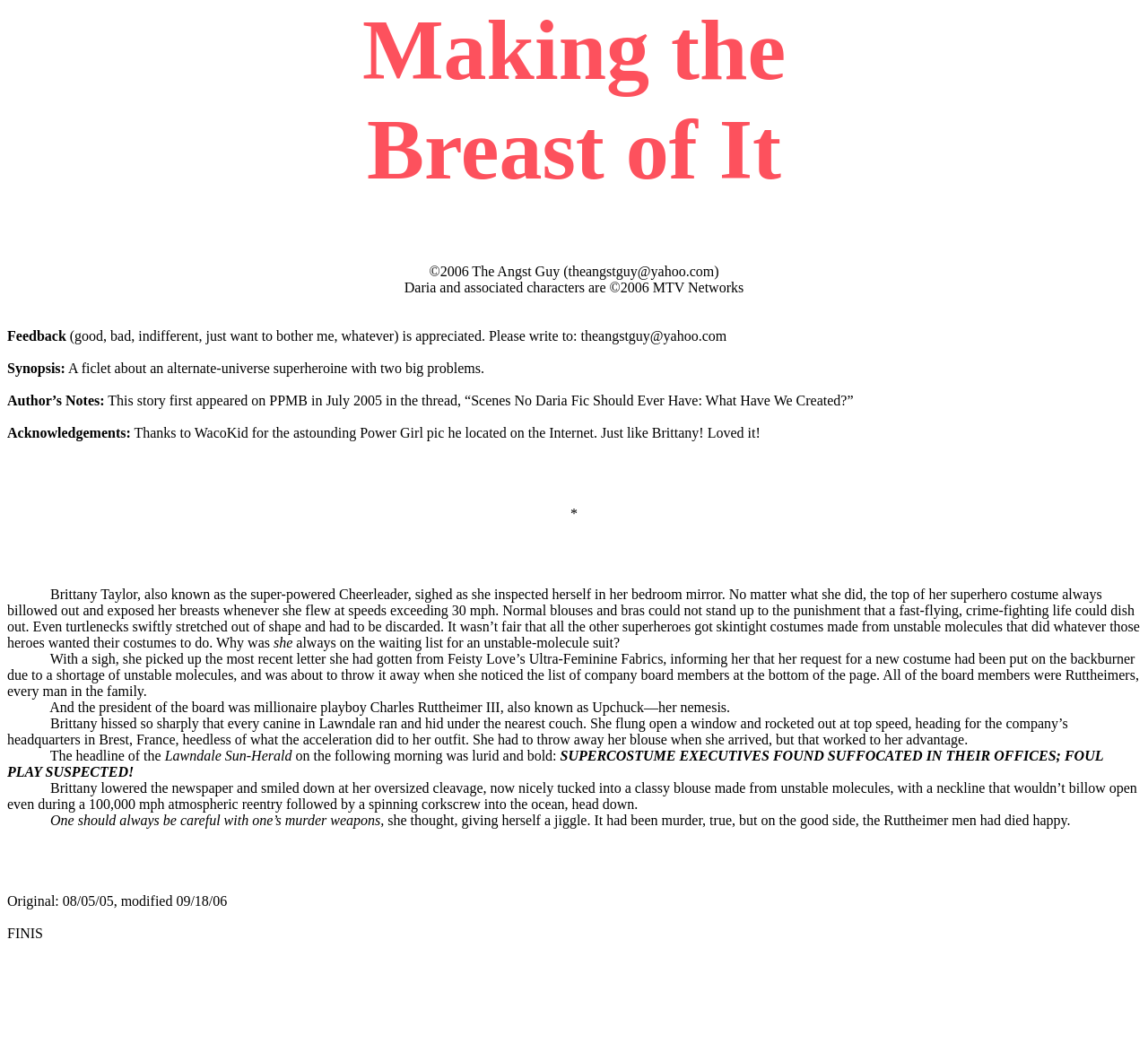What is the problem with Brittany's superhero costume?
Please provide a comprehensive and detailed answer to the question.

The problem with Brittany's superhero costume is that it always billows out and exposes her breasts whenever she flies at speeds exceeding 30 mph, which is mentioned in the story.